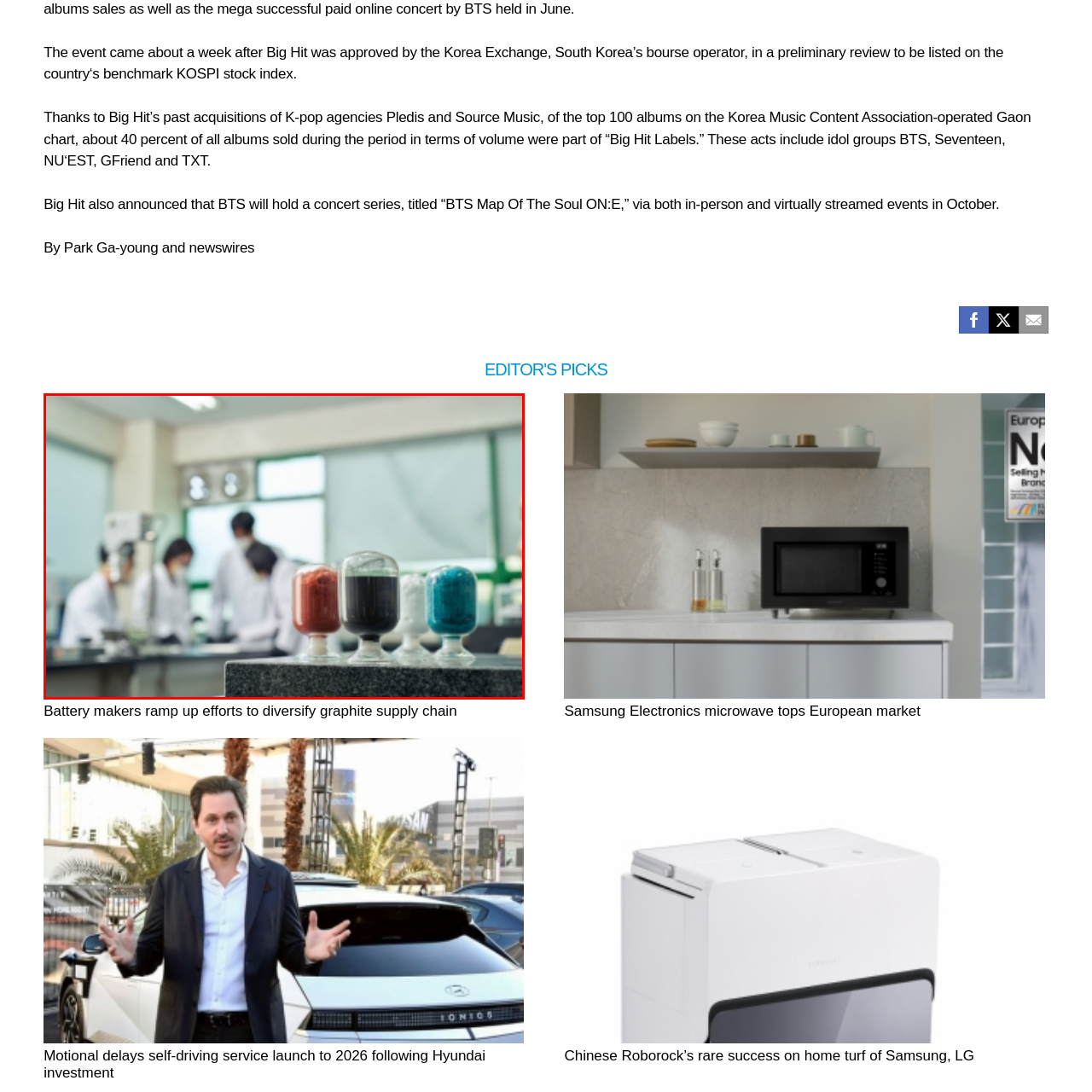What is the primary source of light in the laboratory?
Look at the section marked by the red bounding box and provide a single word or phrase as your answer.

Natural light